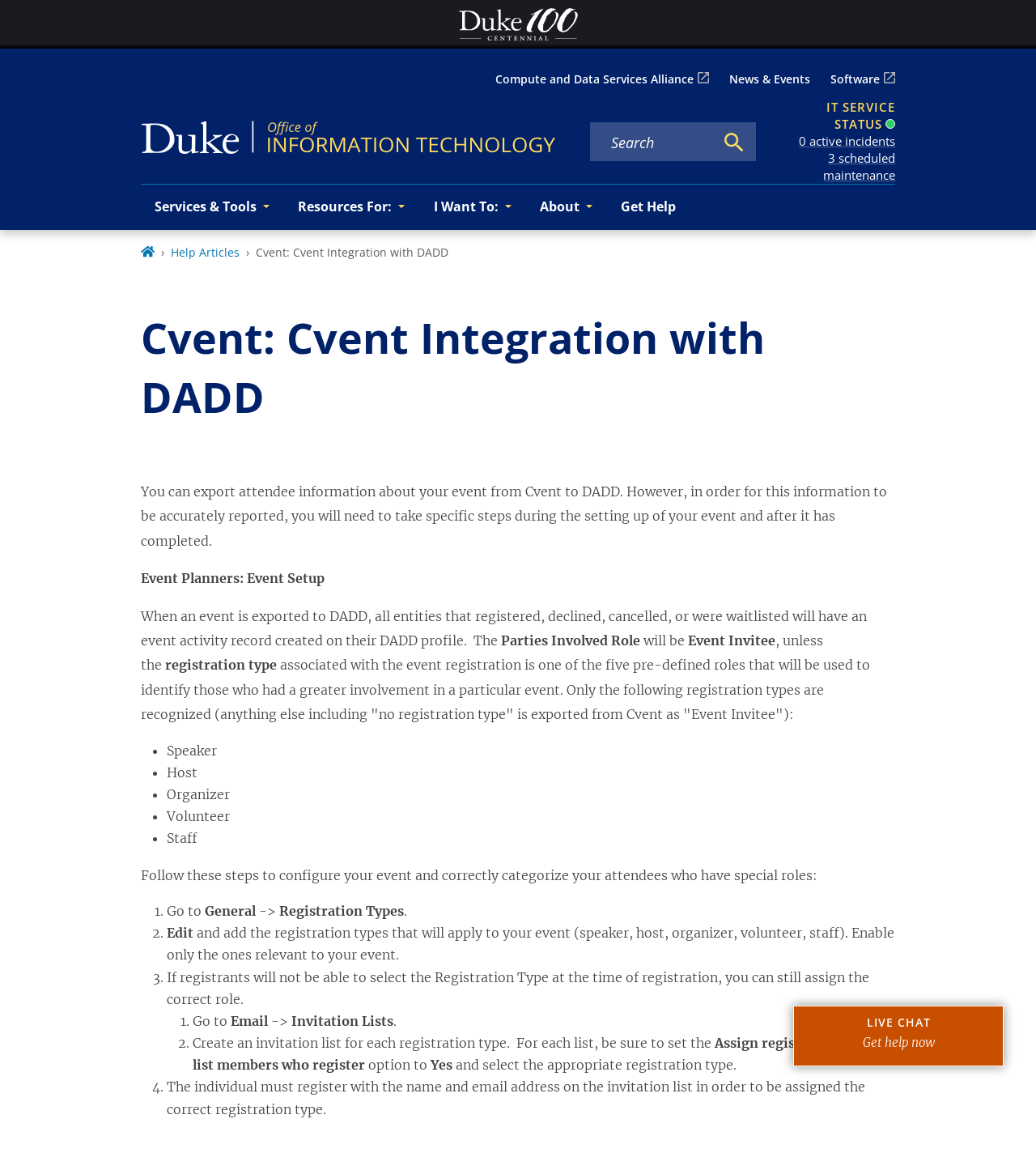Pinpoint the bounding box coordinates for the area that should be clicked to perform the following instruction: "Go to the 'Office of Information Technology' page".

[0.136, 0.109, 0.536, 0.127]